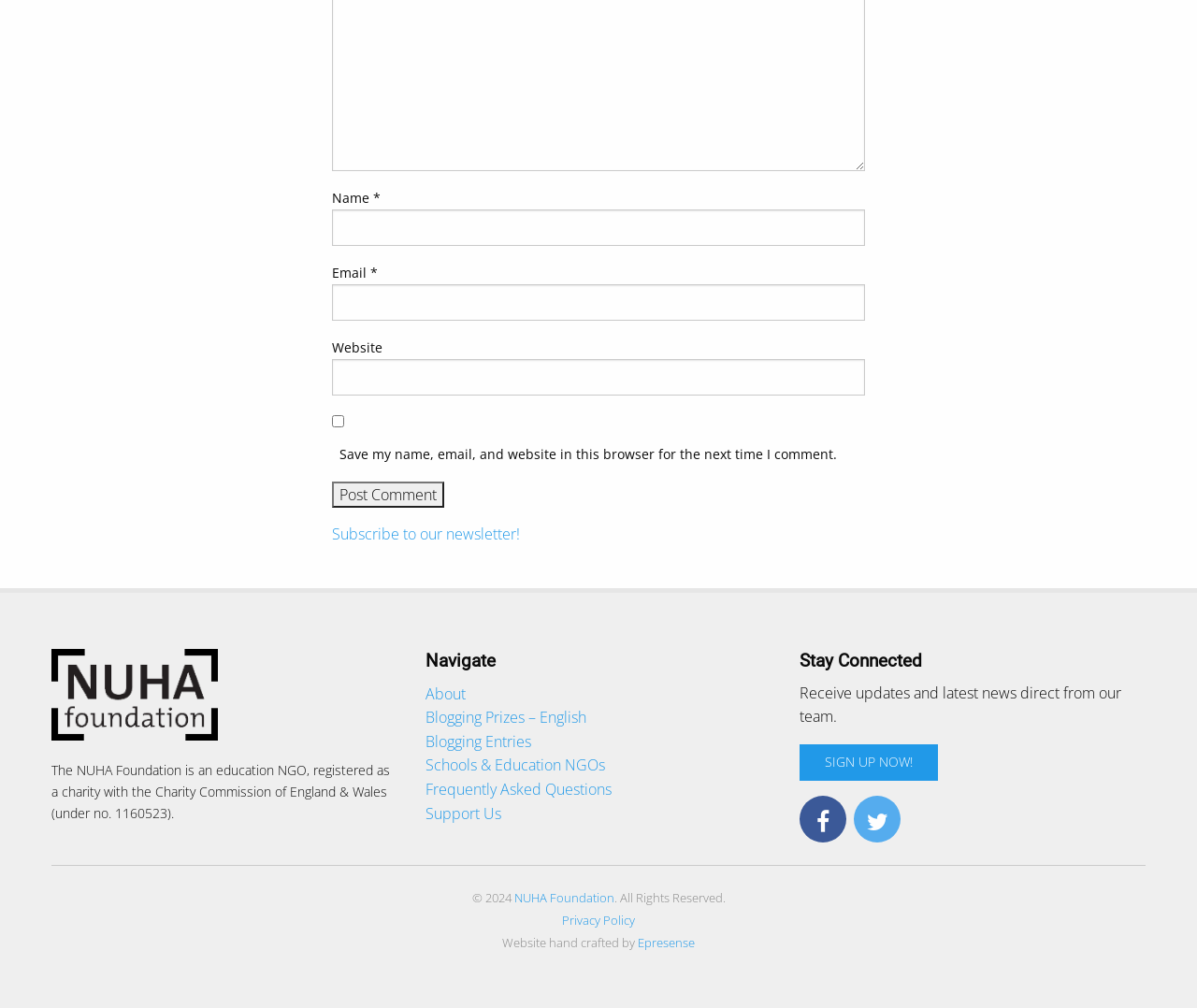What is the purpose of the checkbox?
Please provide a detailed and thorough answer to the question.

The checkbox is located below the 'Website' input field and is labeled as 'Save my name, email, and website in this browser for the next time I comment.' This suggests that the purpose of the checkbox is to save the user's comment information for future use.